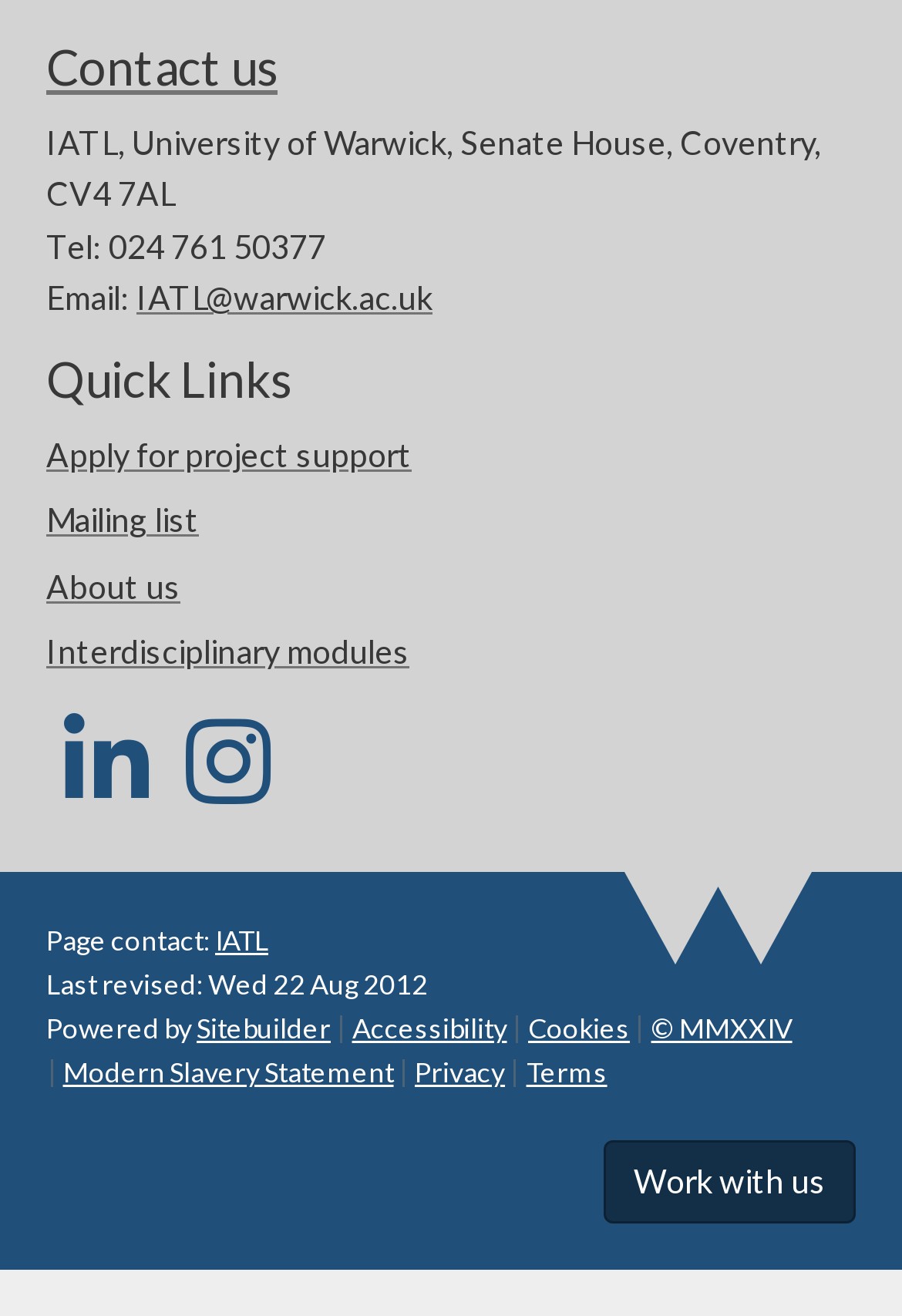Utilize the details in the image to thoroughly answer the following question: How many quick links are available?

I counted the number of link elements under the 'Quick Links' heading and found that there are 5 links: 'Apply for project support', 'Mailing list', 'About us', 'Interdisciplinary modules', and 'IATL on LinkedIn'.